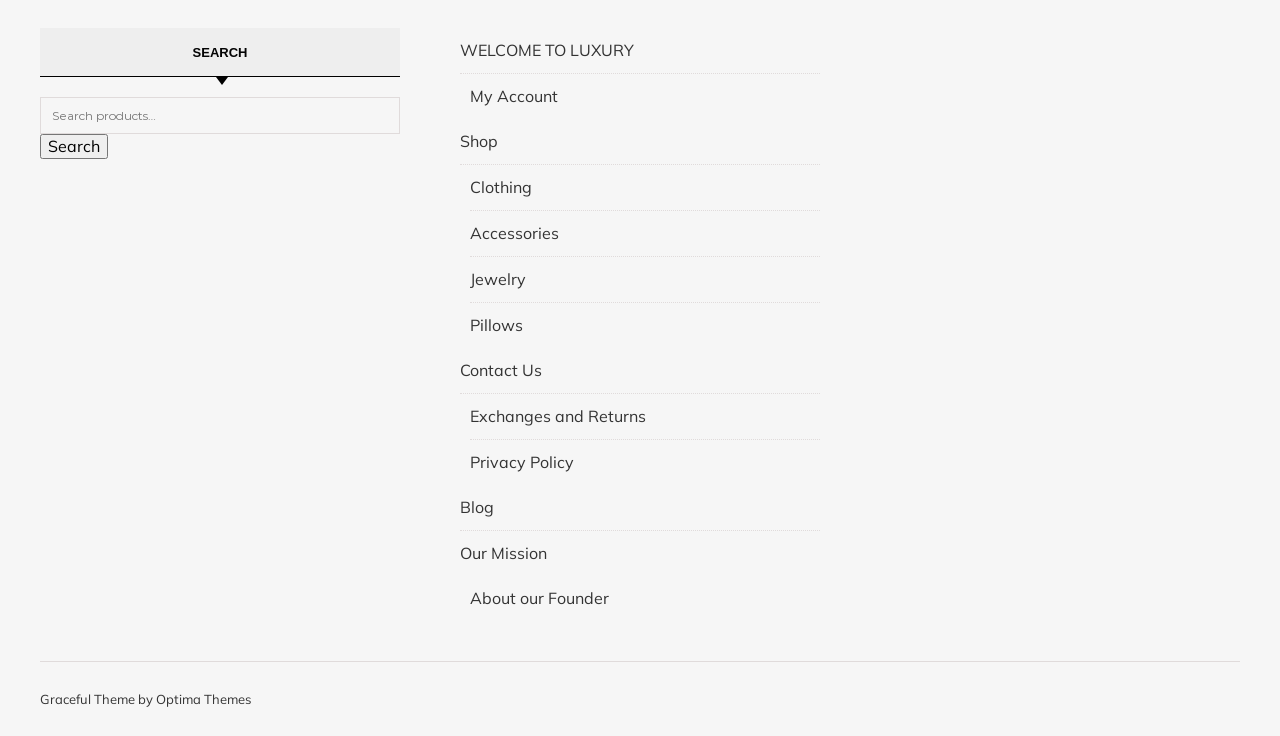Using the webpage screenshot, find the UI element described by parent_node: Add Comment name="comment". Provide the bounding box coordinates in the format (top-left x, top-left y, bottom-right x, bottom-right y), ensuring all values are floating point numbers between 0 and 1.

None